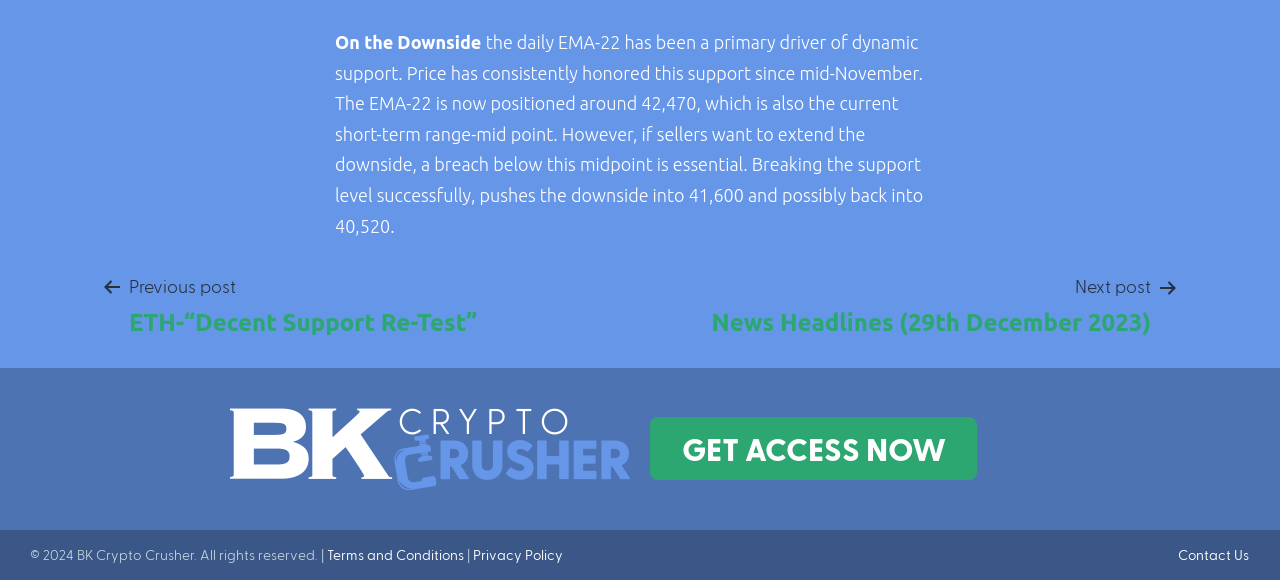What is the logo image of?
Answer the question with detailed information derived from the image.

The image with the bounding box coordinates [0.18, 0.703, 0.492, 0.845] is described as 'BKCryptoCrusher-logo-reversed', which suggests that it is the logo image of BK Crypto Crusher.